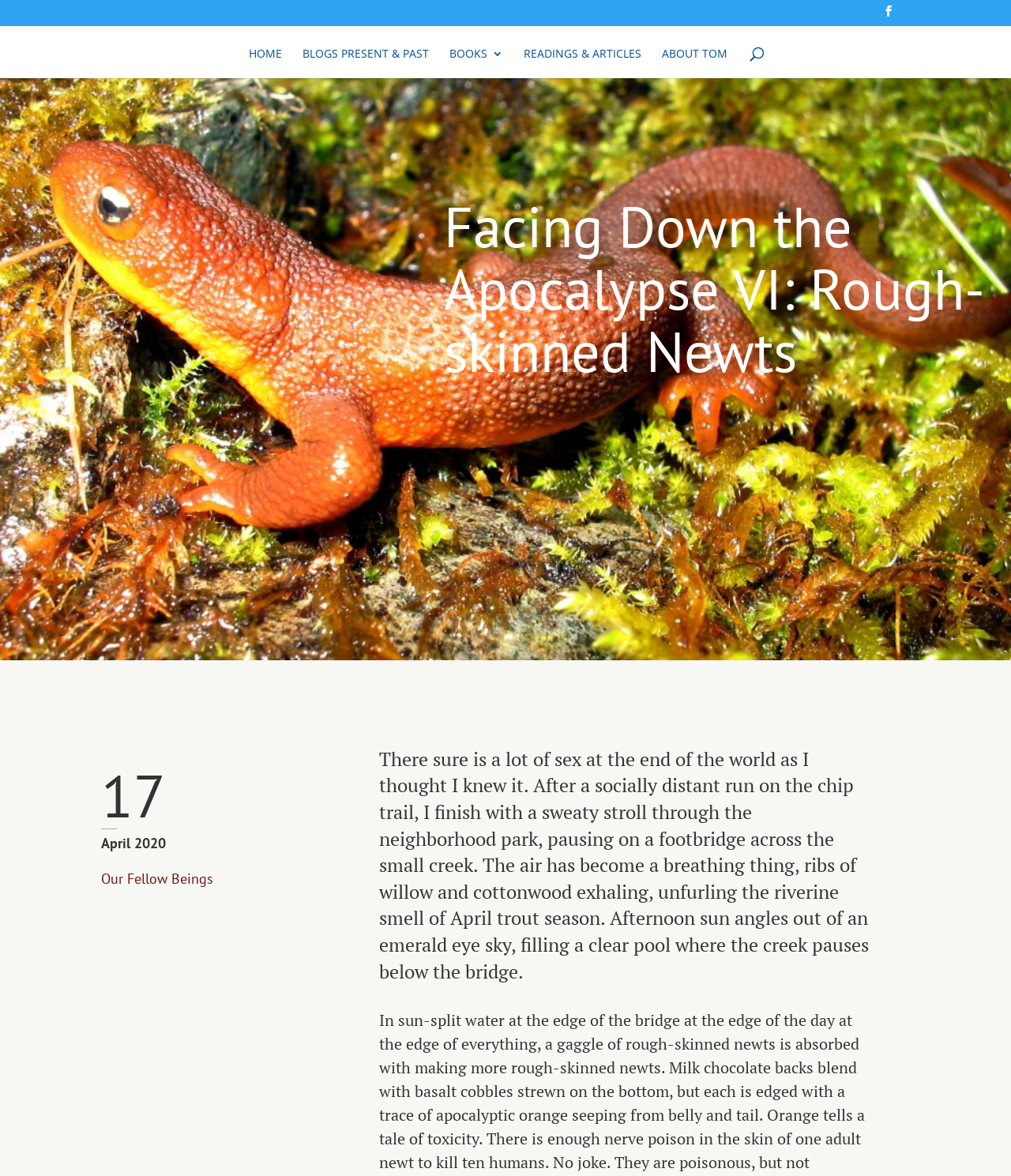What is the topic of the article?
Offer a detailed and full explanation in response to the question.

The topic of the article can be found in the middle of the webpage, where it says 'Facing Down the Apocalypse VI: Rough-skinned Newts' in a static text element.